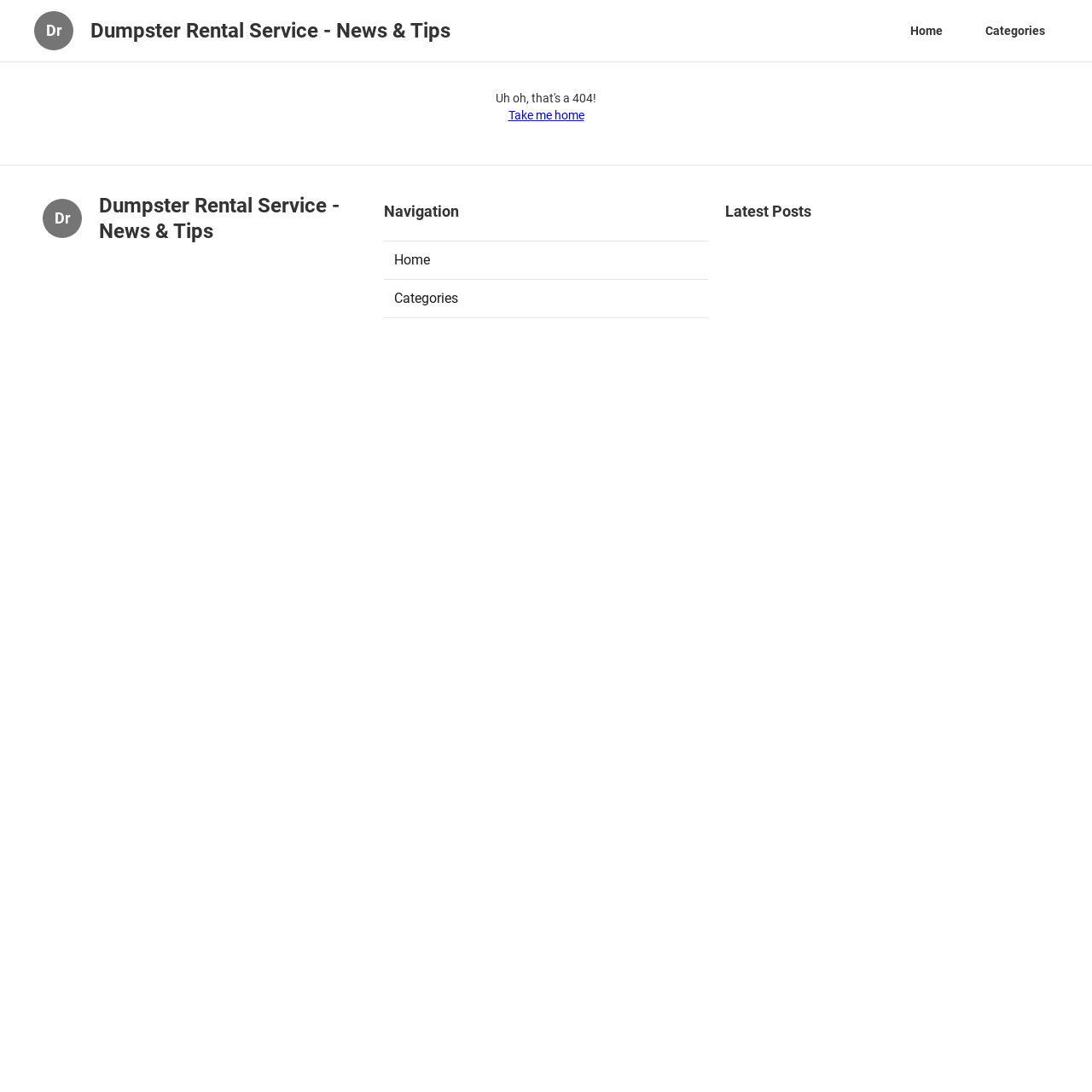Provide a brief response using a word or short phrase to this question:
What is the main topic of this webpage?

Dumpster Rental